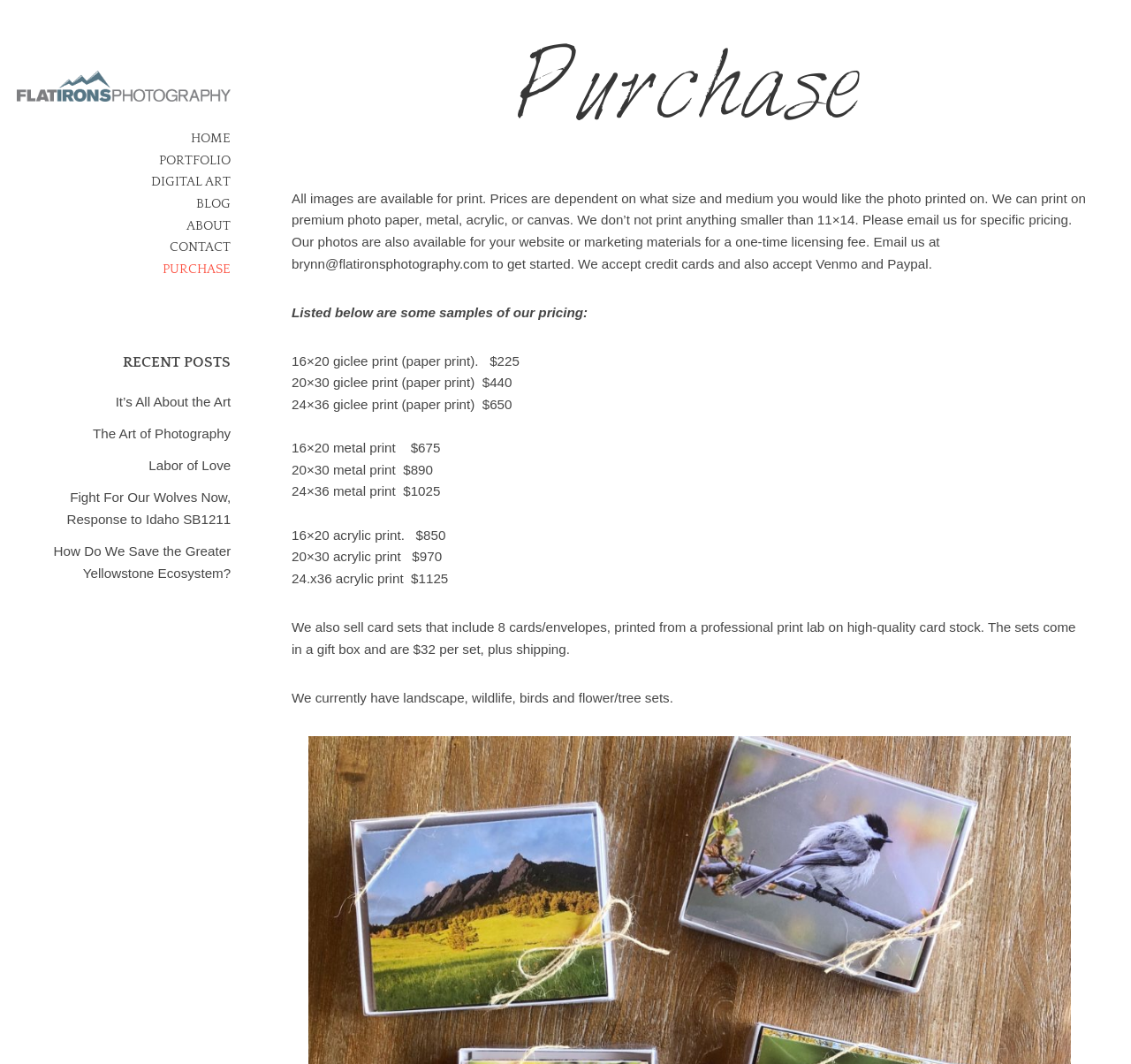Identify and provide the bounding box coordinates of the UI element described: "Digital Art". The coordinates should be formatted as [left, top, right, bottom], with each number being a float between 0 and 1.

[0.134, 0.164, 0.204, 0.178]